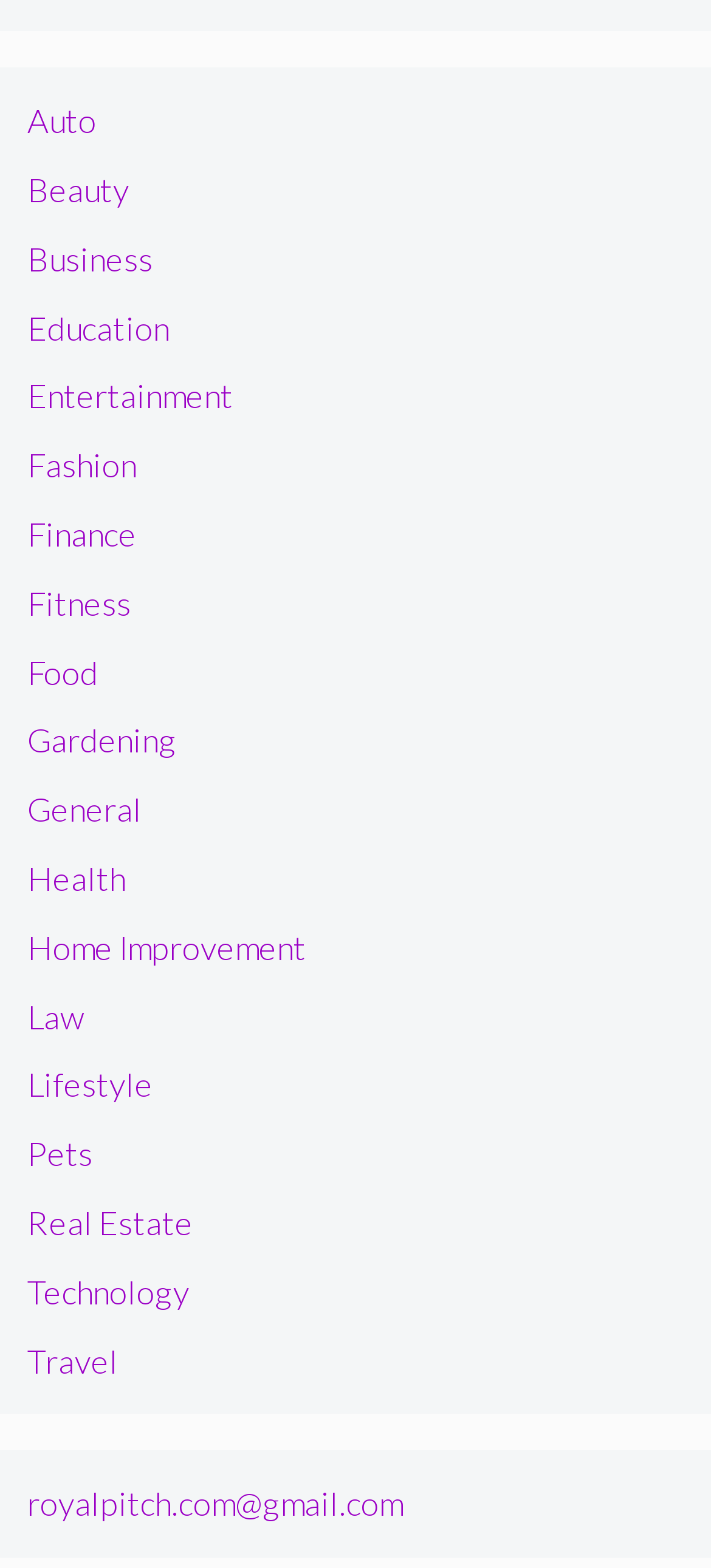Locate the bounding box of the UI element with the following description: "Home Improvement".

[0.038, 0.591, 0.431, 0.617]